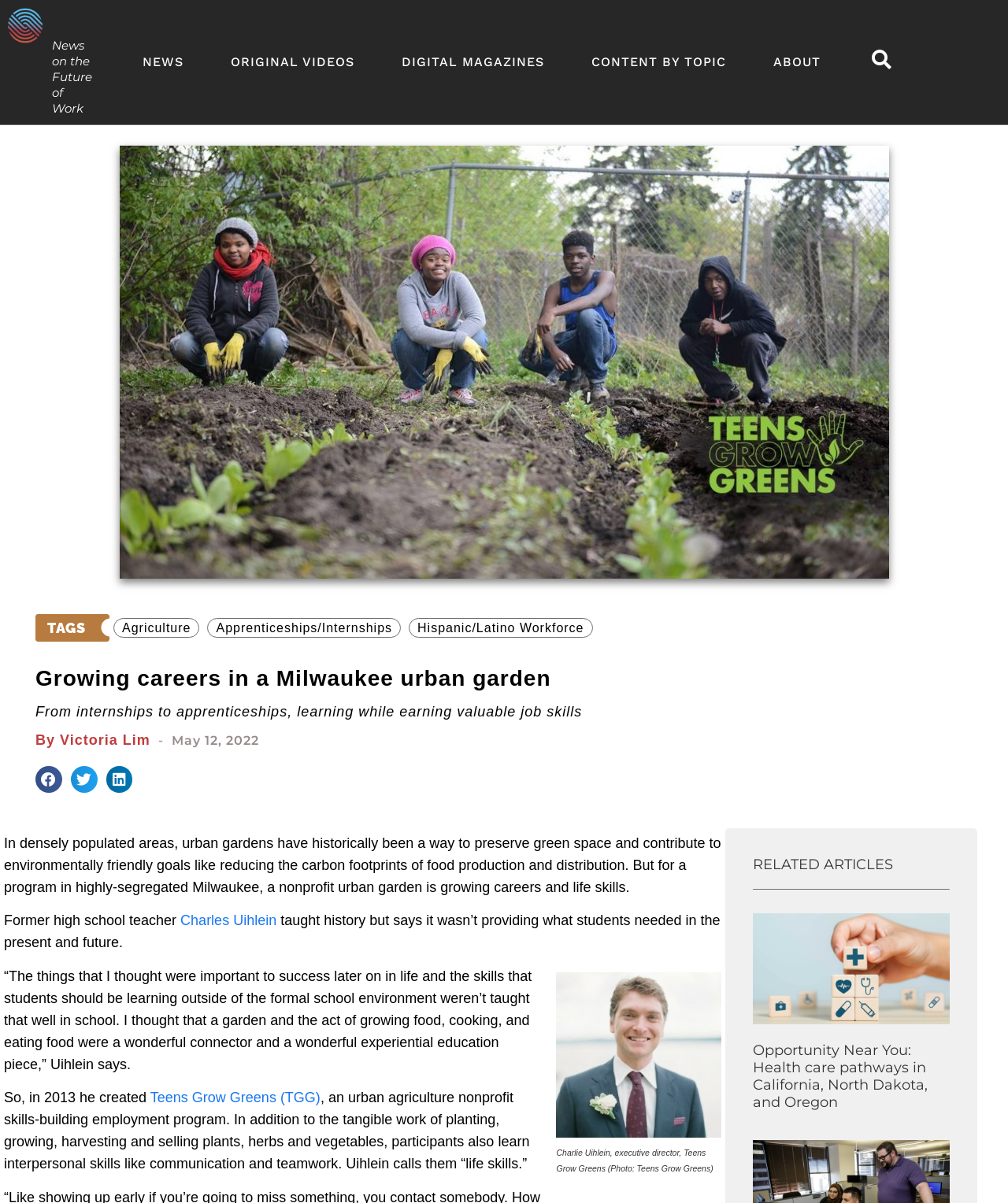What skills do participants learn in the Teens Grow Greens program? Examine the screenshot and reply using just one word or a brief phrase.

Life skills